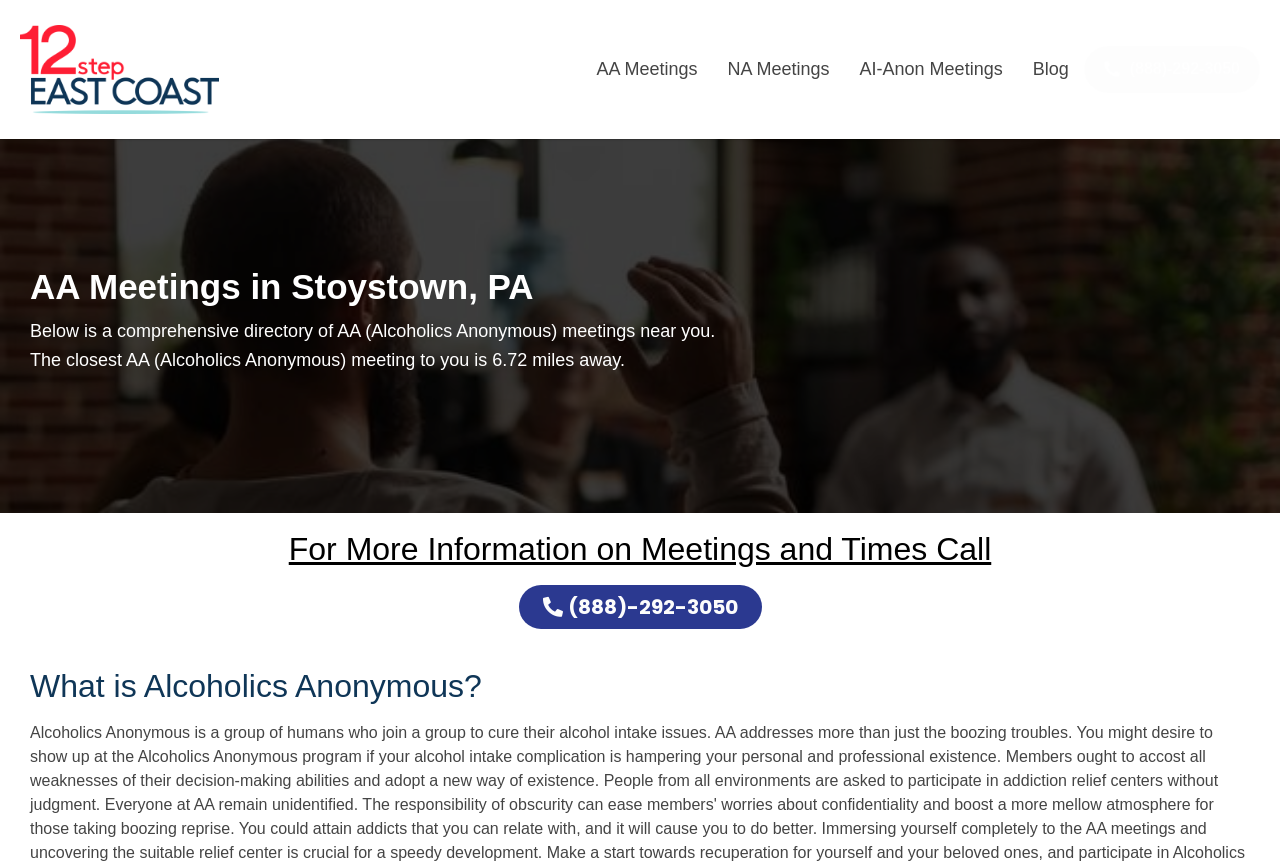What is the title of the last section on the webpage?
Using the image, answer in one word or phrase.

What is Alcoholics Anonymous?